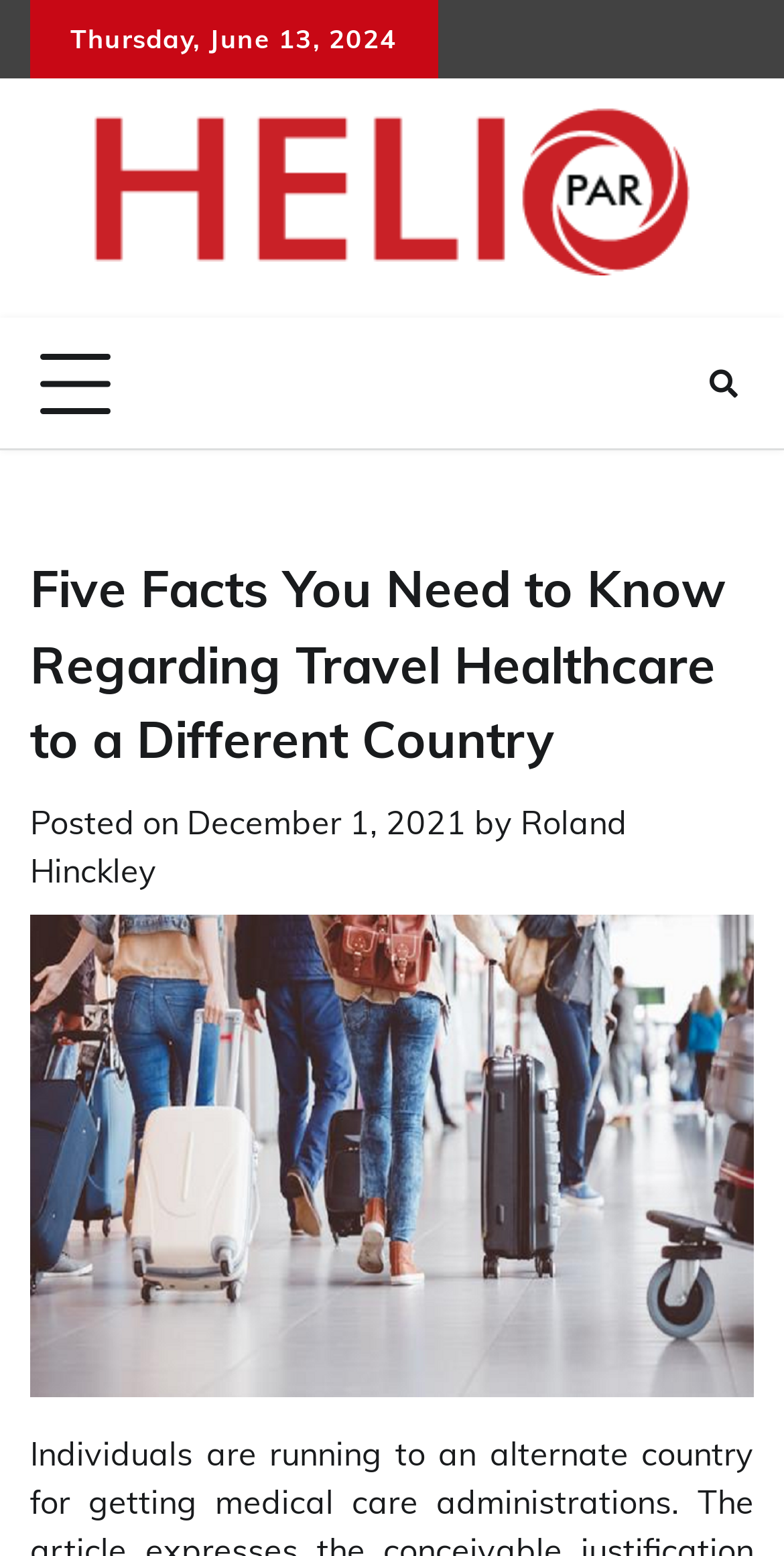Determine the bounding box for the described UI element: "Roland Hinckley".

[0.038, 0.515, 0.8, 0.572]